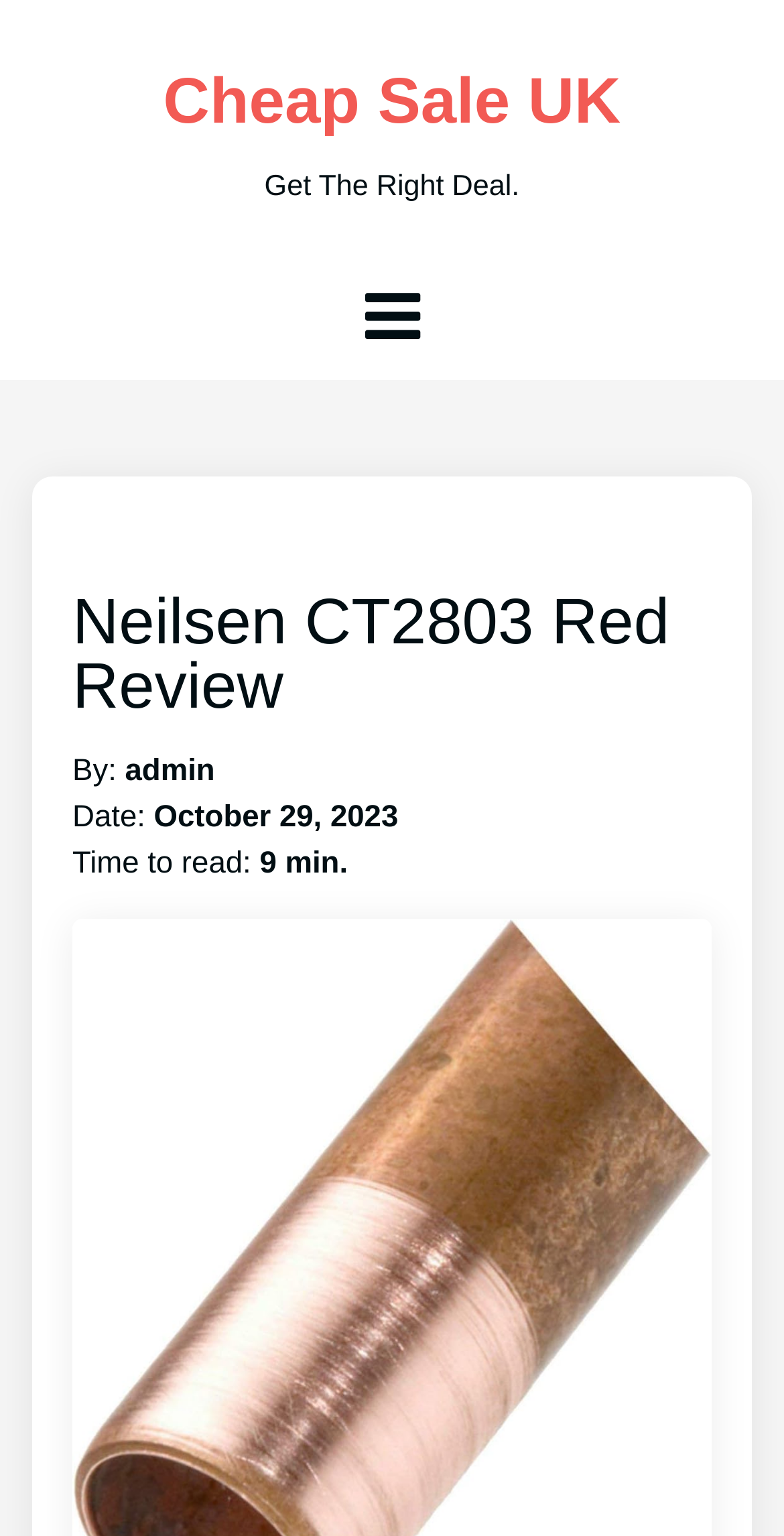Reply to the question with a single word or phrase:
When was the review published?

October 29, 2023